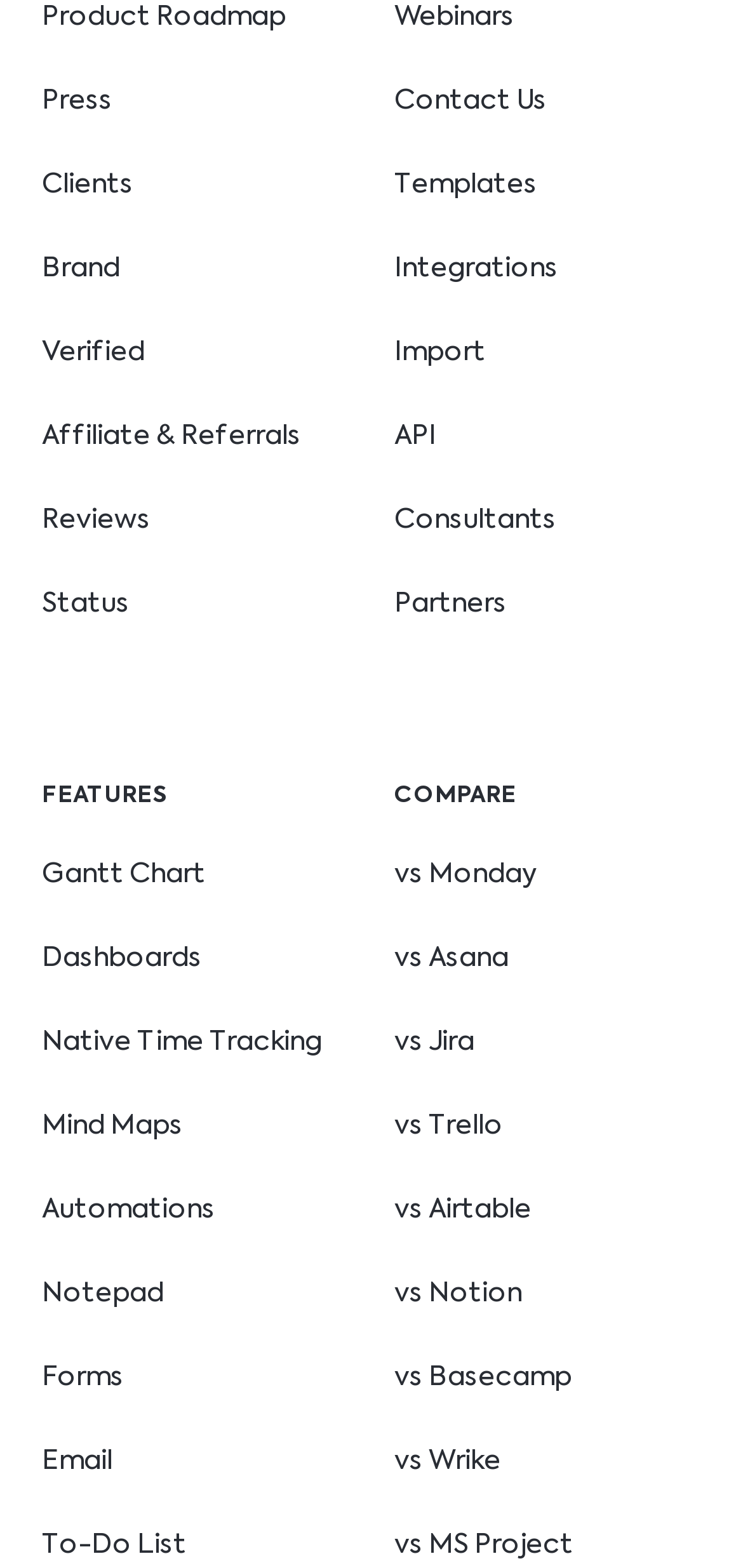Please provide the bounding box coordinates in the format (top-left x, top-left y, bottom-right x, bottom-right y). Remember, all values are floating point numbers between 0 and 1. What is the bounding box coordinate of the region described as: vs Monday

[0.531, 0.55, 0.723, 0.567]